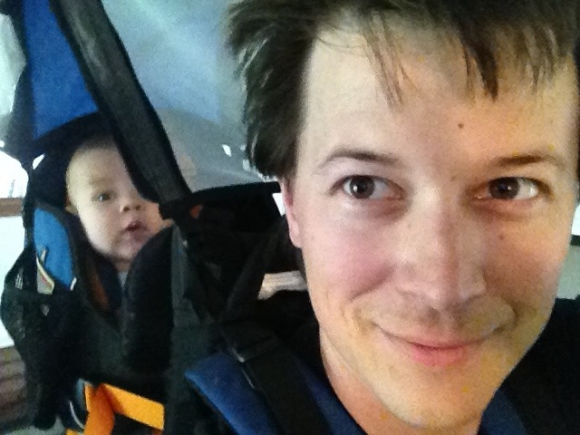Offer a detailed explanation of the image.

In this heartwarming image, a father is joyfully engaged with his young child, who is seen peeking out from a baby backpack carrier strapped to his dad's back. The father smiles at the camera, showcasing a relaxed and content demeanor, indicating a moment of bonding and care. The child, appearing curious and alert, is positioned comfortably within the carrier, highlighting the practical aspect of this versatile parenting tool. The setting suggests a home environment, with hints of indoor decor visible in the background. This snapshot captures a delightful moment of everyday family life, emphasizing the joys of parenting and connection between a father and his child.